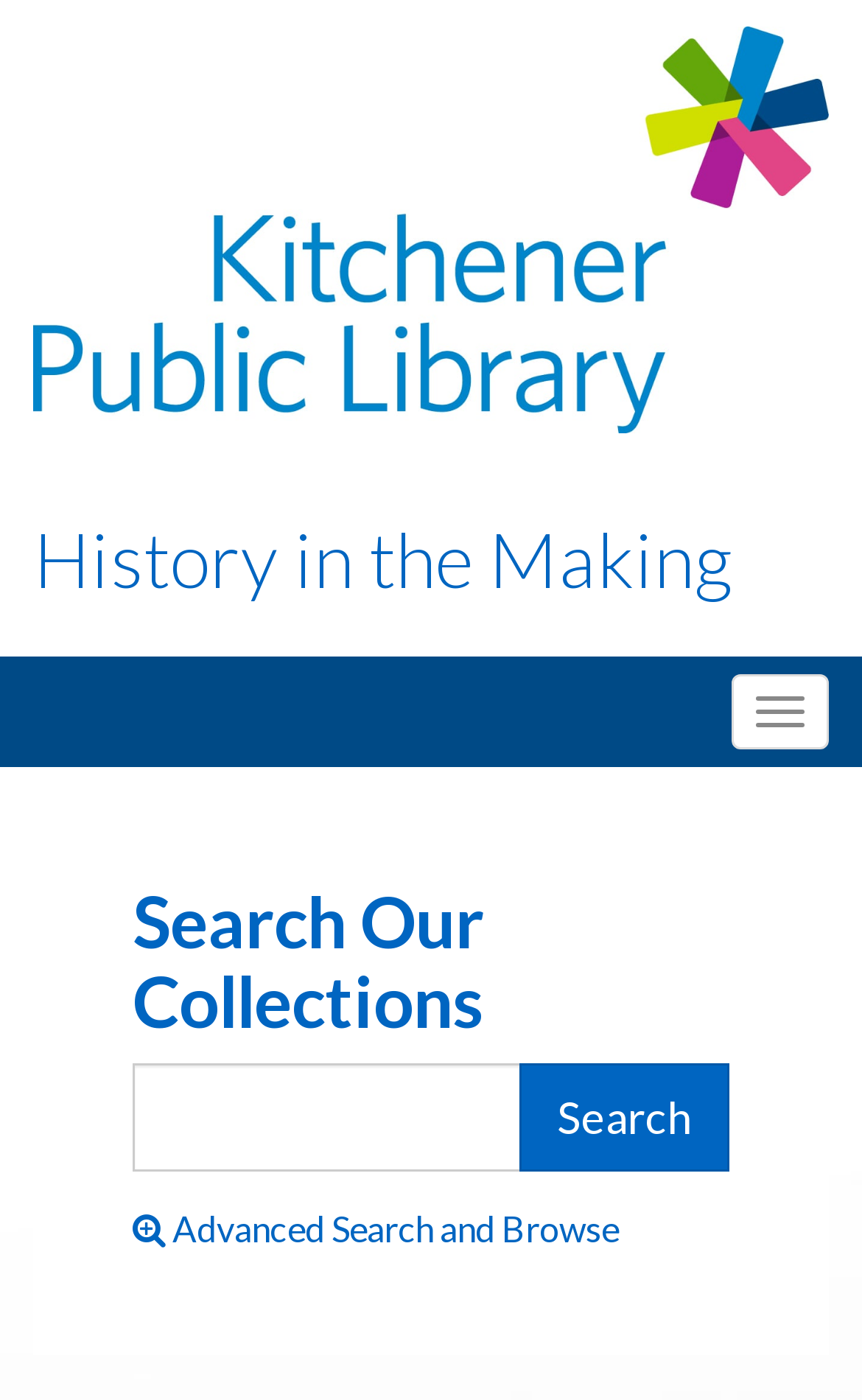Based on the image, provide a detailed response to the question:
How many input fields are there for searching?

There are two input fields for searching, both of which are located below the 'Search Our Collections' heading. One of the fields has a label 'SearchLabelText', and the other does not have a label.